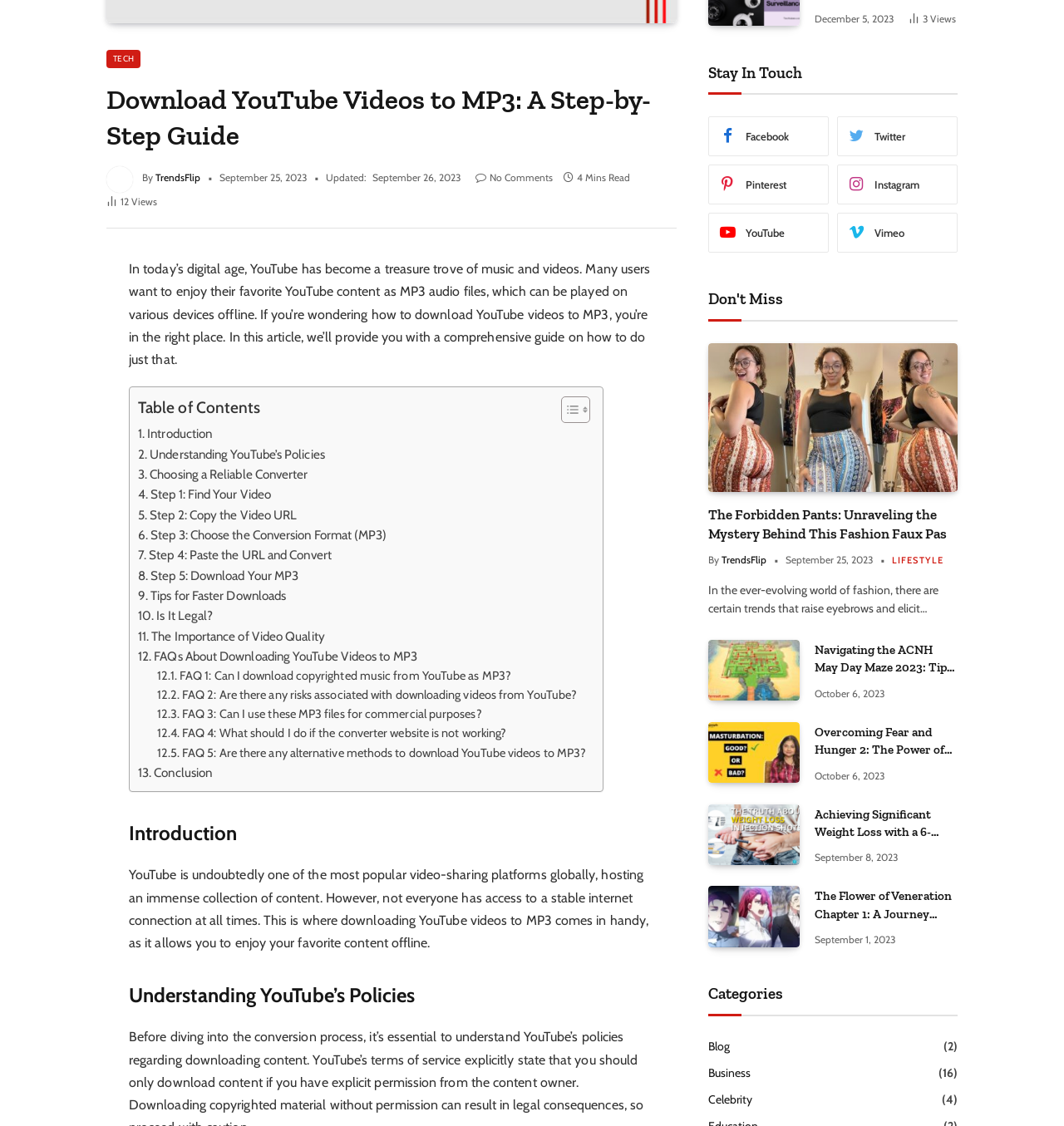Determine the bounding box for the HTML element described here: "Step 5: Download Your MP3". The coordinates should be given as [left, top, right, bottom] with each number being a float between 0 and 1.

[0.13, 0.502, 0.281, 0.52]